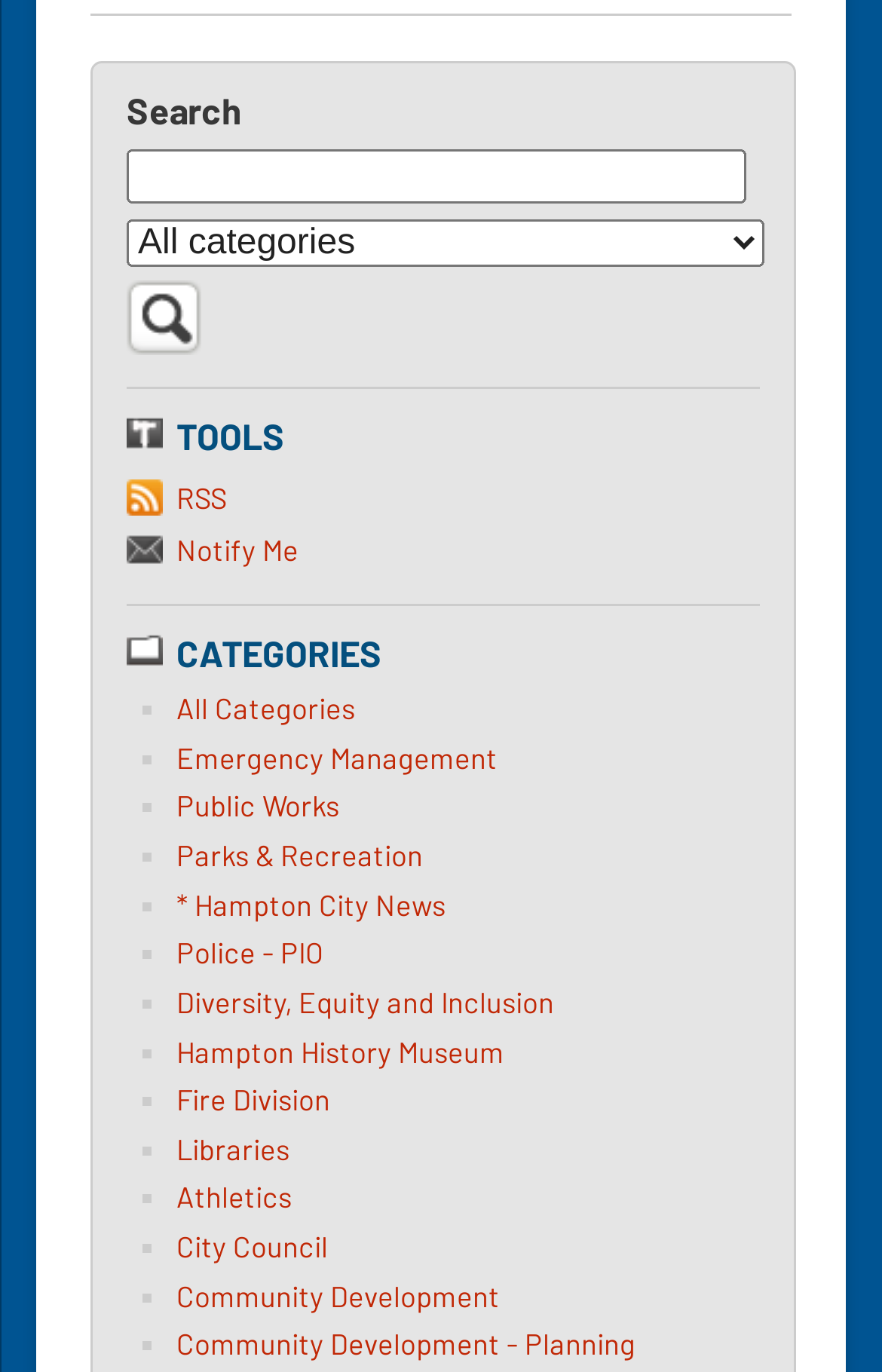How many categories are available for searching civic alerts?
Analyze the screenshot and provide a detailed answer to the question.

The categories are listed below the 'CATEGORIES' heading, and each category is represented by a list marker and a link. There are 14 categories in total, including 'All Categories', 'Emergency Management', 'Public Works', and so on.